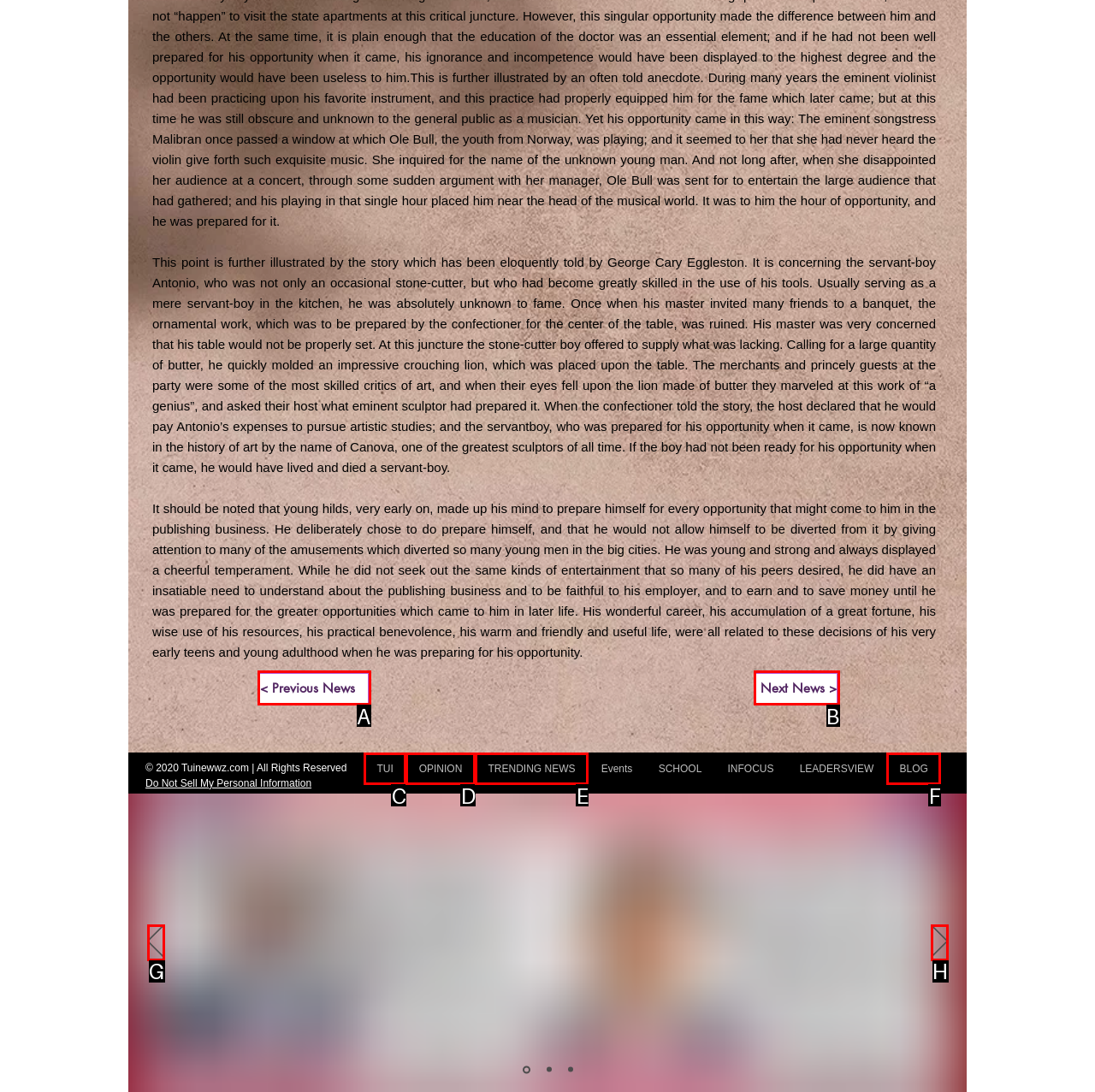Determine the option that aligns with this description: TRENDING NEWS
Reply with the option's letter directly.

E